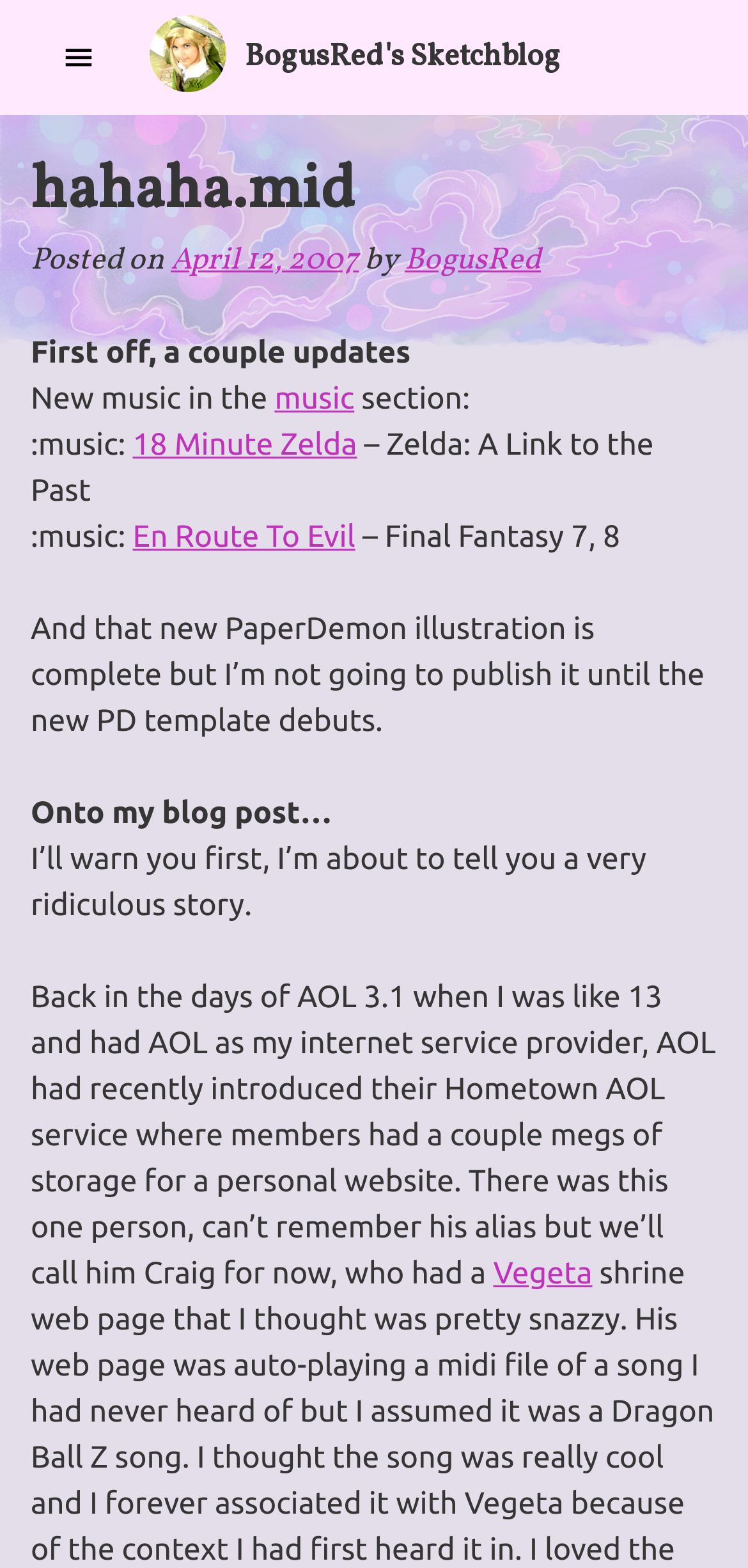Identify the bounding box coordinates of the region I need to click to complete this instruction: "Visit 'BogusRed's Sketchblog'".

[0.199, 0.01, 0.302, 0.073]